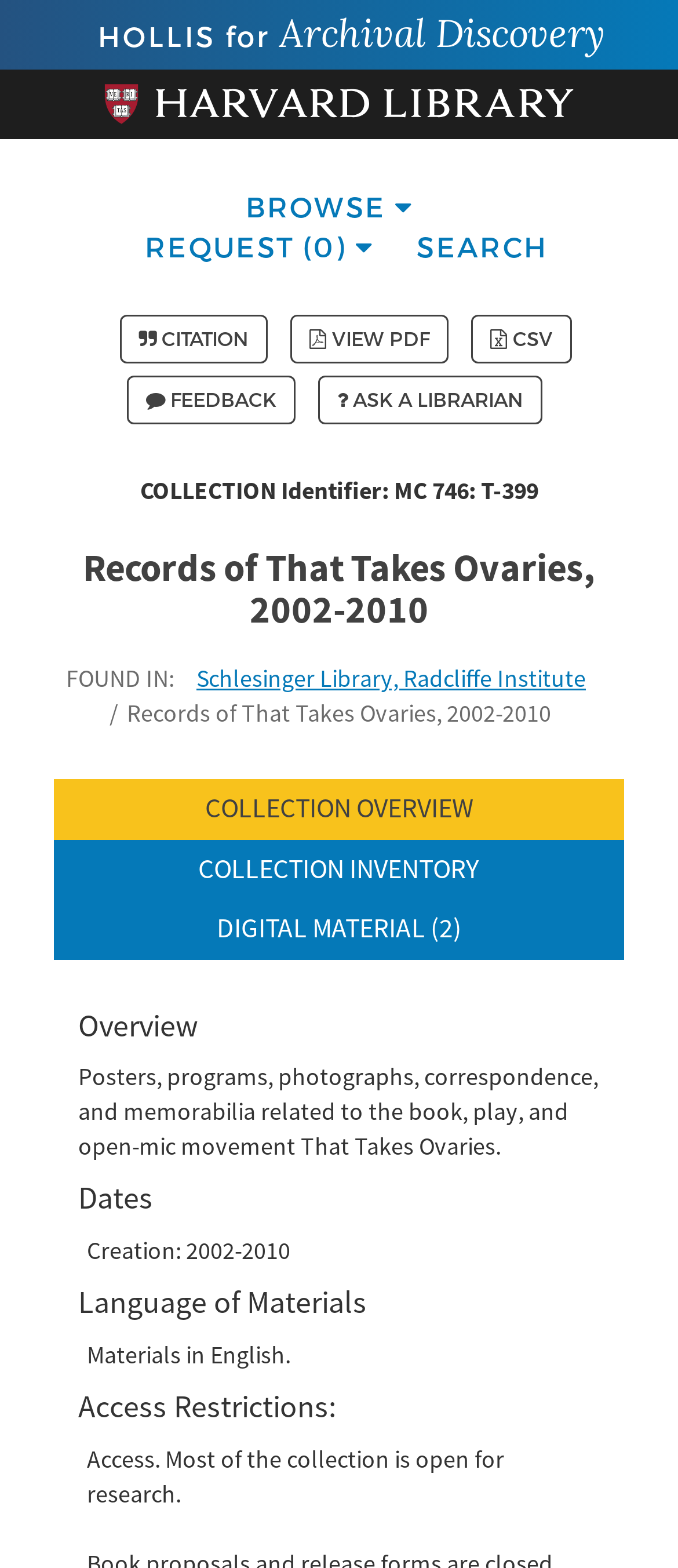What is the language of the materials?
Please use the image to provide a one-word or short phrase answer.

English